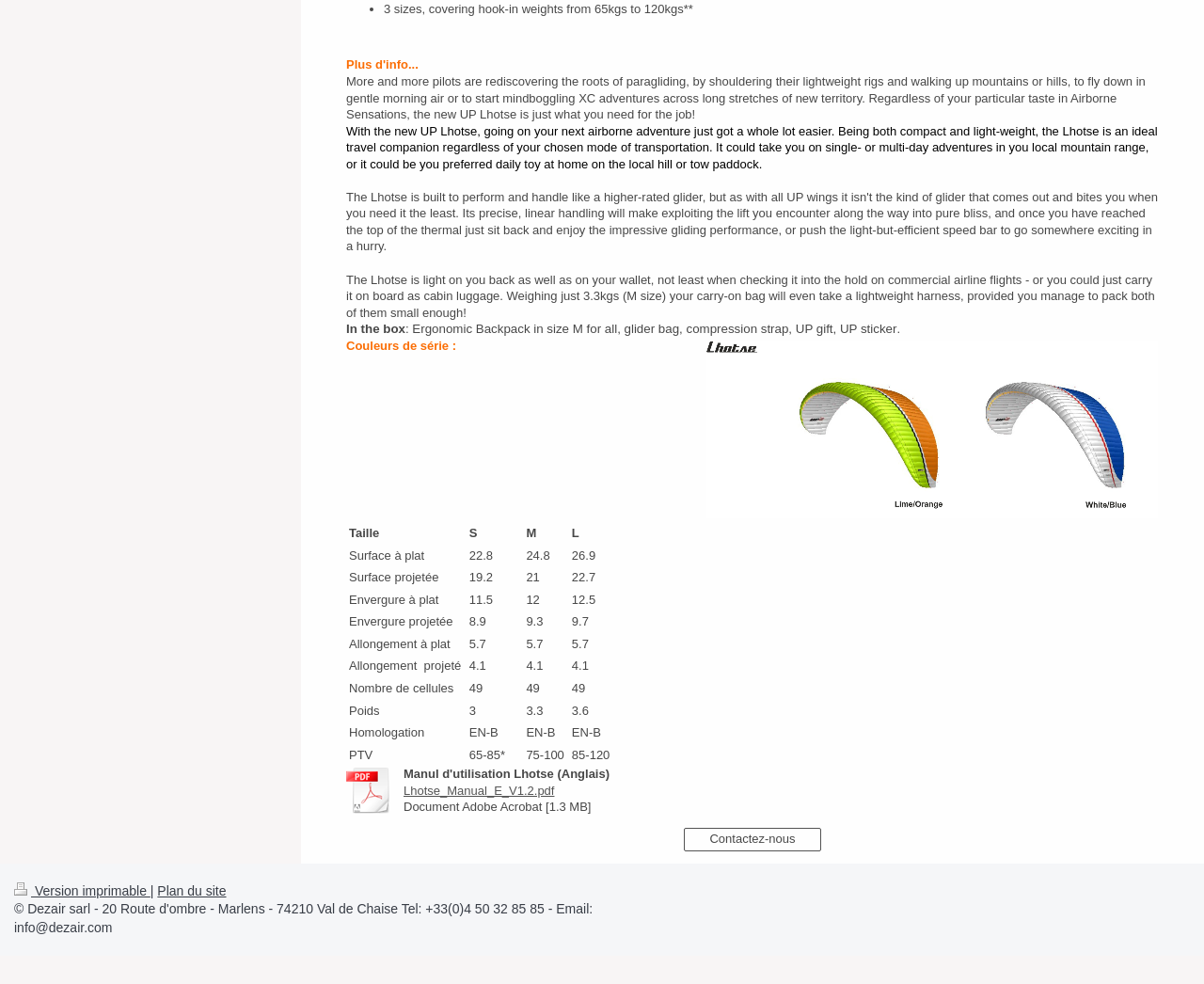Determine the bounding box for the HTML element described here: "Plan du site". The coordinates should be given as [left, top, right, bottom] with each number being a float between 0 and 1.

[0.131, 0.897, 0.188, 0.913]